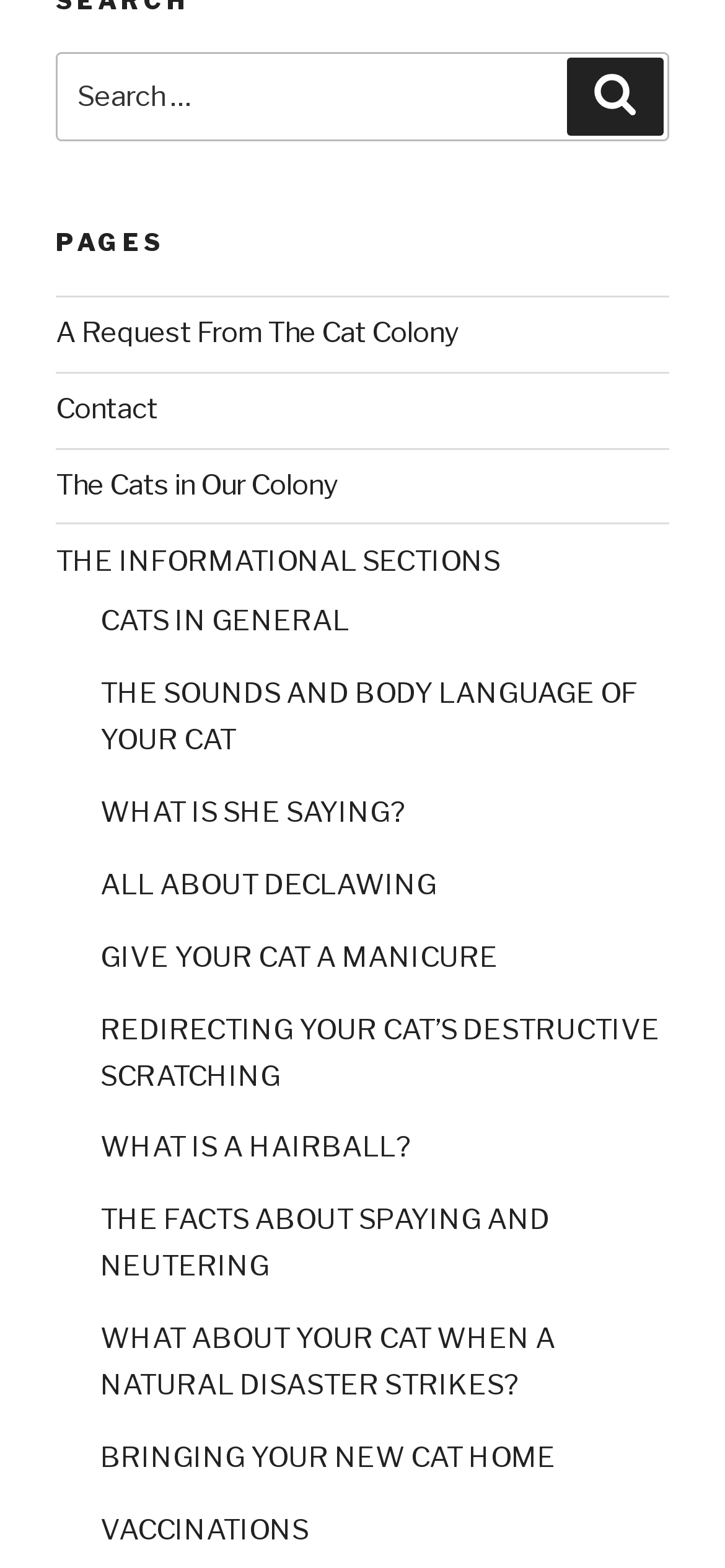Using the information in the image, give a comprehensive answer to the question: 
What is the main topic of the webpage?

The webpage has multiple links related to cats, such as 'The Cats in Our Colony', 'CATS IN GENERAL', 'THE SOUNDS AND BODY LANGUAGE OF YOUR CAT', and many more. This indicates that the main topic of the webpage is about cats.